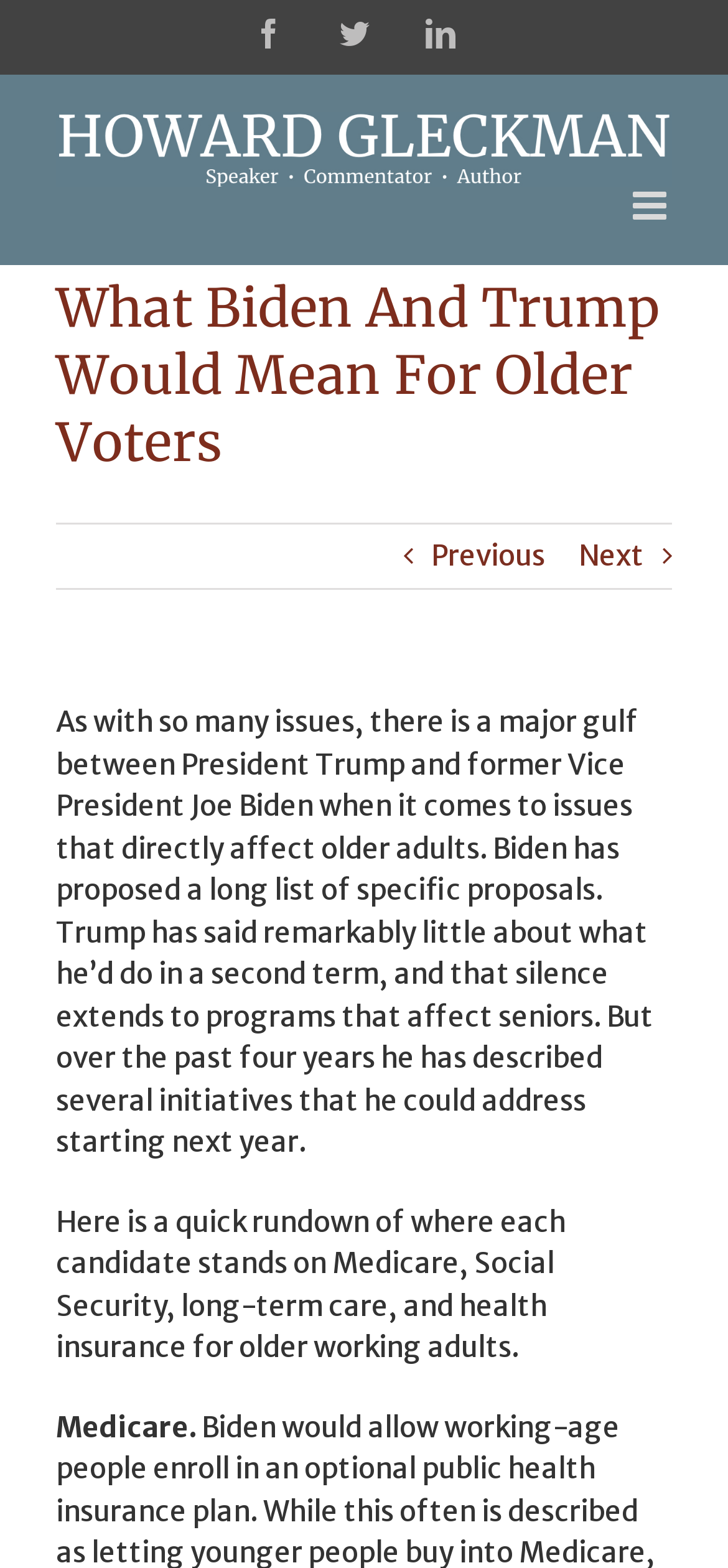Are there navigation links at the bottom?
Refer to the image and offer an in-depth and detailed answer to the question.

I found two link elements at the bottom of the webpage with the texts ' Previous' and 'Next ', respectively. These links are likely navigation links for the article.